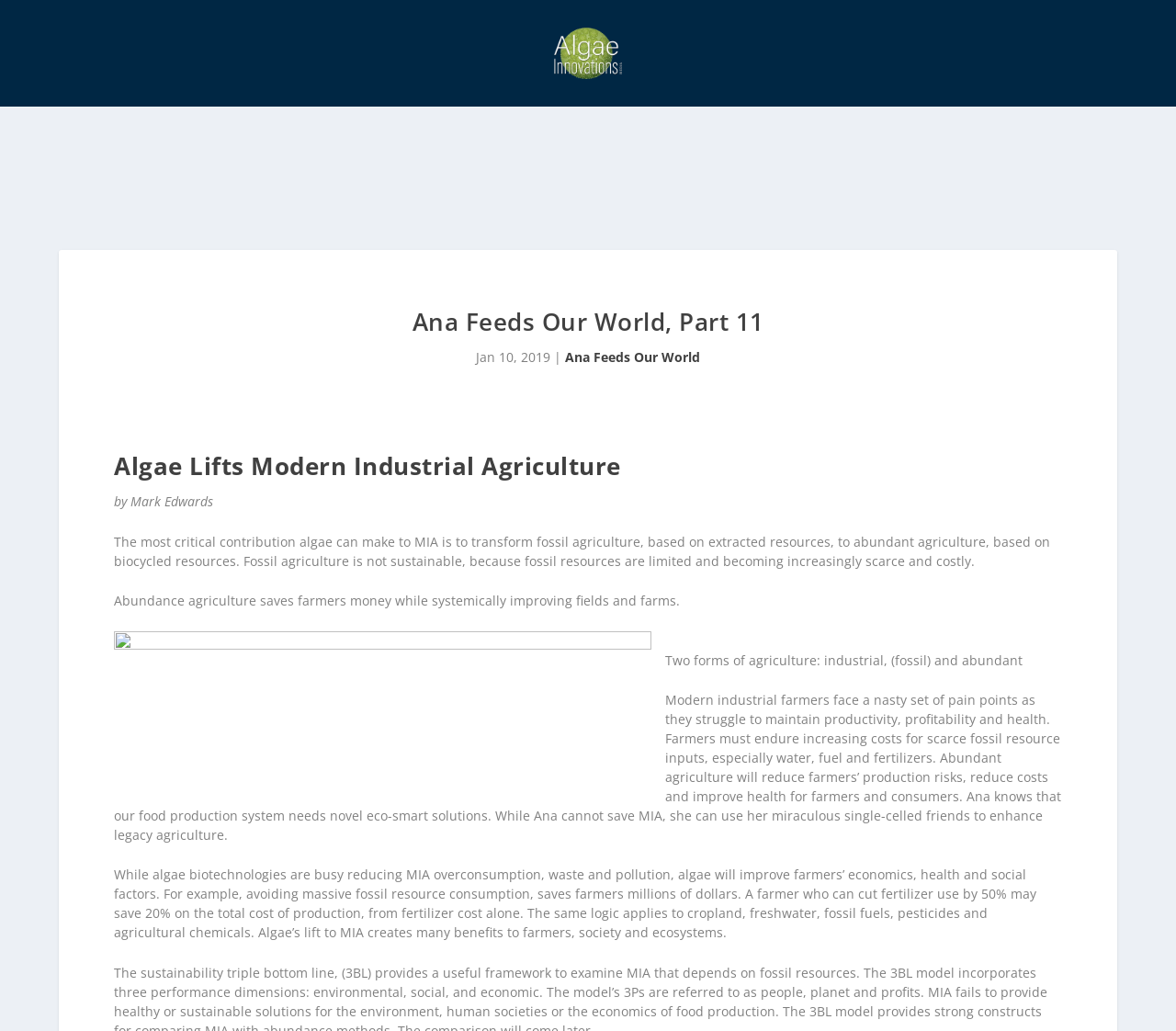Find the bounding box coordinates for the UI element whose description is: "alt="Algae Innovations Media"". The coordinates should be four float numbers between 0 and 1, in the format [left, top, right, bottom].

[0.023, 0.027, 0.977, 0.186]